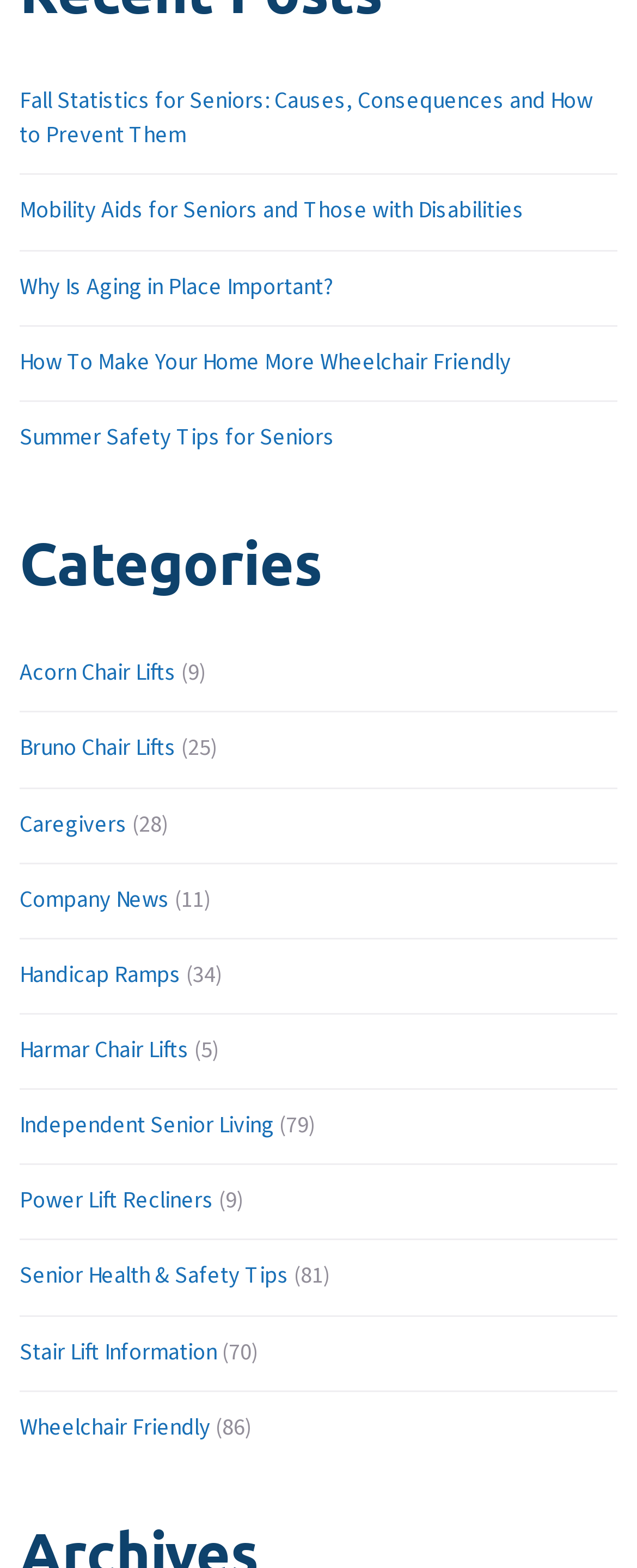What is the main topic of the webpage?
Look at the image and answer the question with a single word or phrase.

Senior care